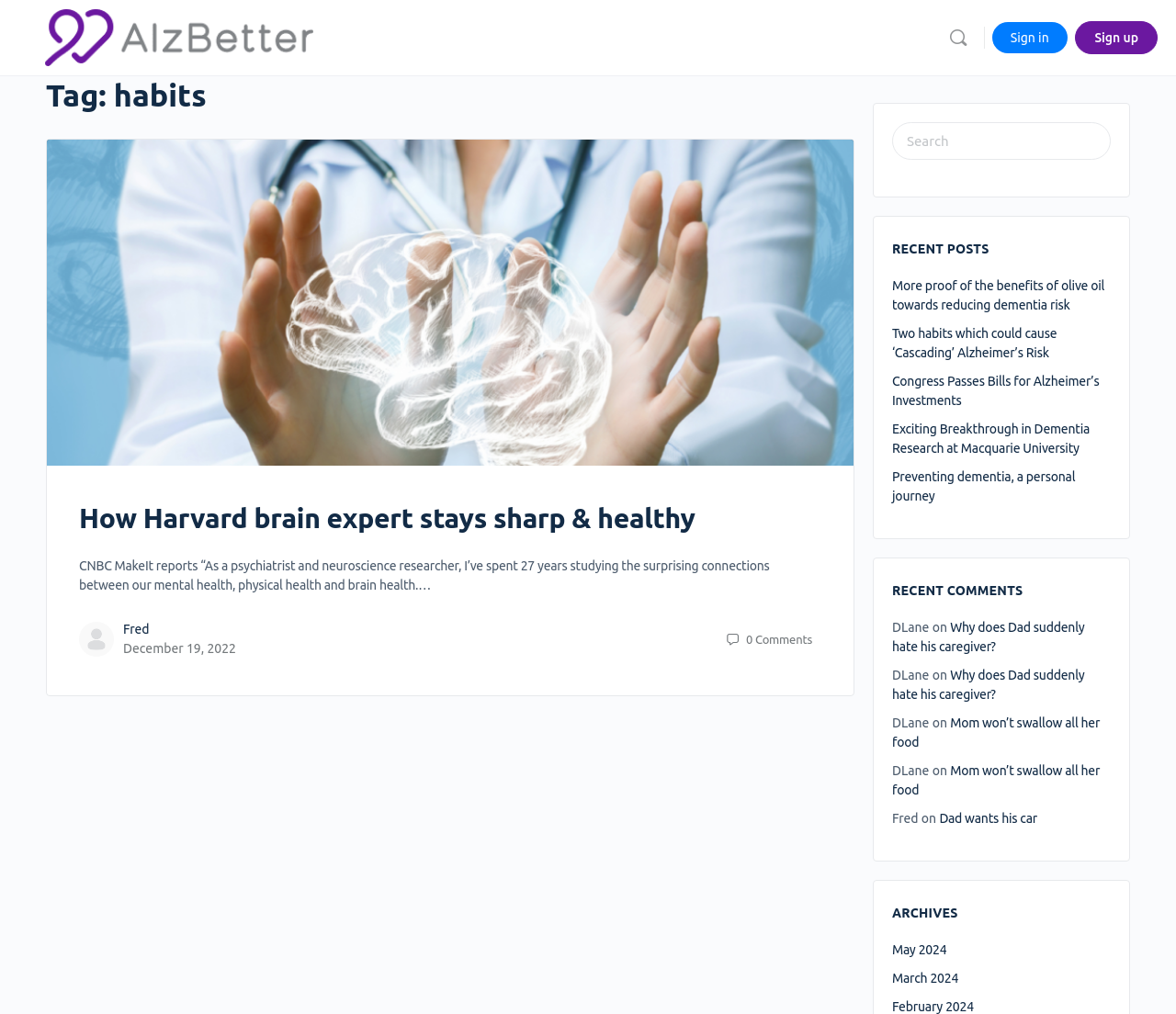Determine the bounding box coordinates of the element's region needed to click to follow the instruction: "Check comments by Fred". Provide these coordinates as four float numbers between 0 and 1, formatted as [left, top, right, bottom].

[0.105, 0.614, 0.127, 0.628]